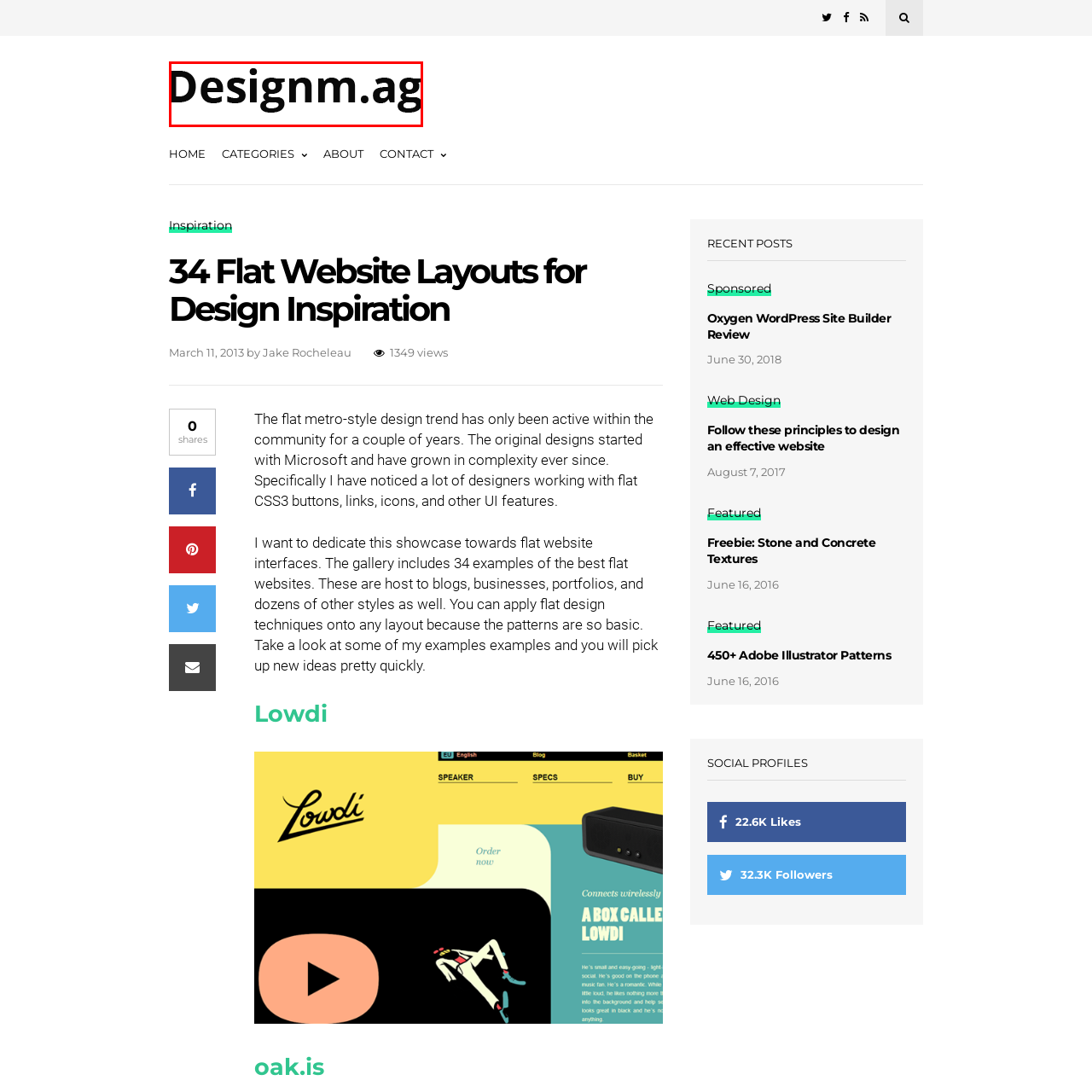Examine the portion within the green circle, Where is the logo located on the webpage? 
Reply succinctly with a single word or phrase.

At the top